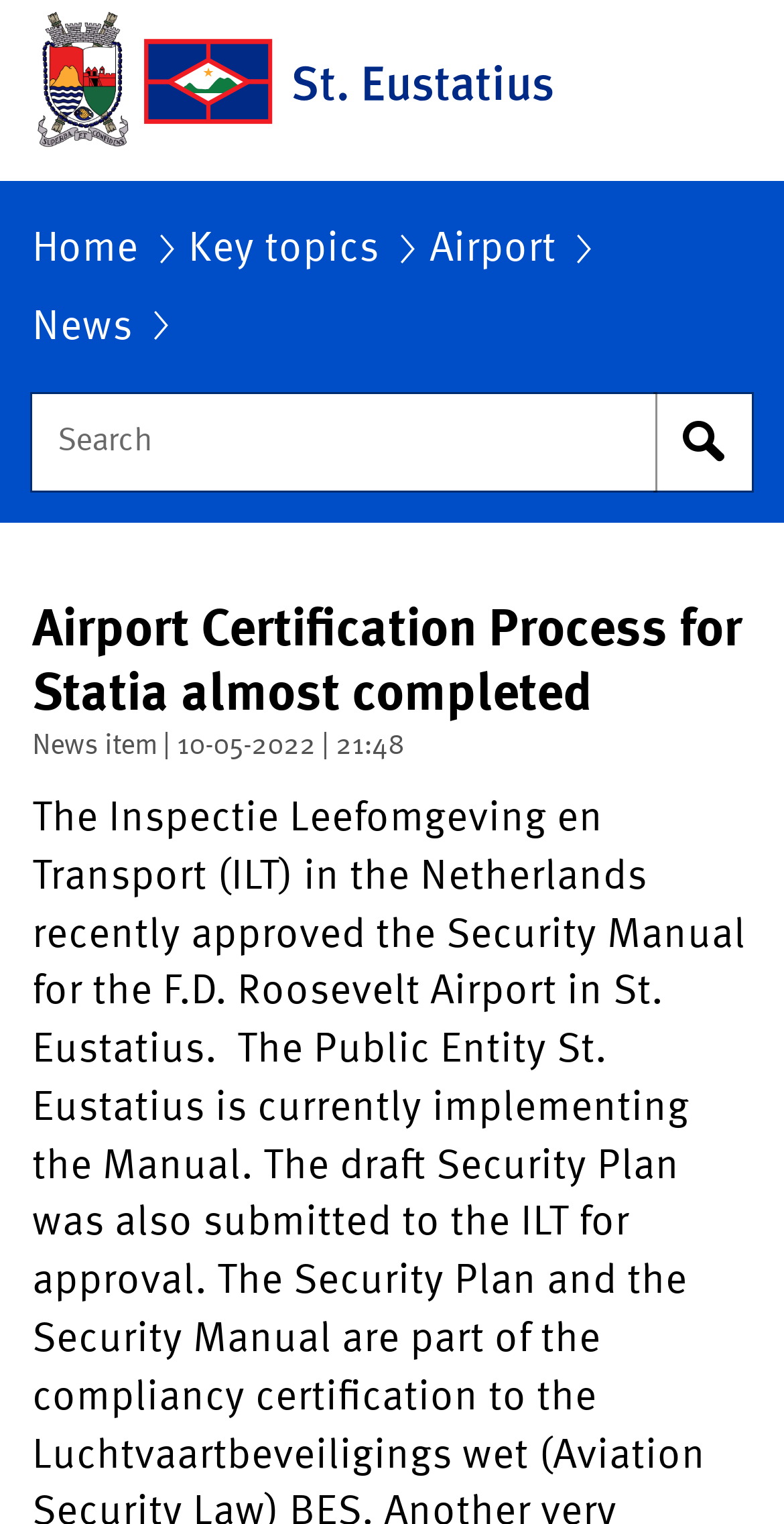What is the name of the airport mentioned?
Using the image, elaborate on the answer with as much detail as possible.

I found the answer by looking at the content of the webpage, specifically the StaticText element with the text 'Airport Certification Process for Statia almost completed'. This suggests that the webpage is about the certification process of an airport, and the name of the airport is F.D. Roosevelt Airport in St. Eustatius.